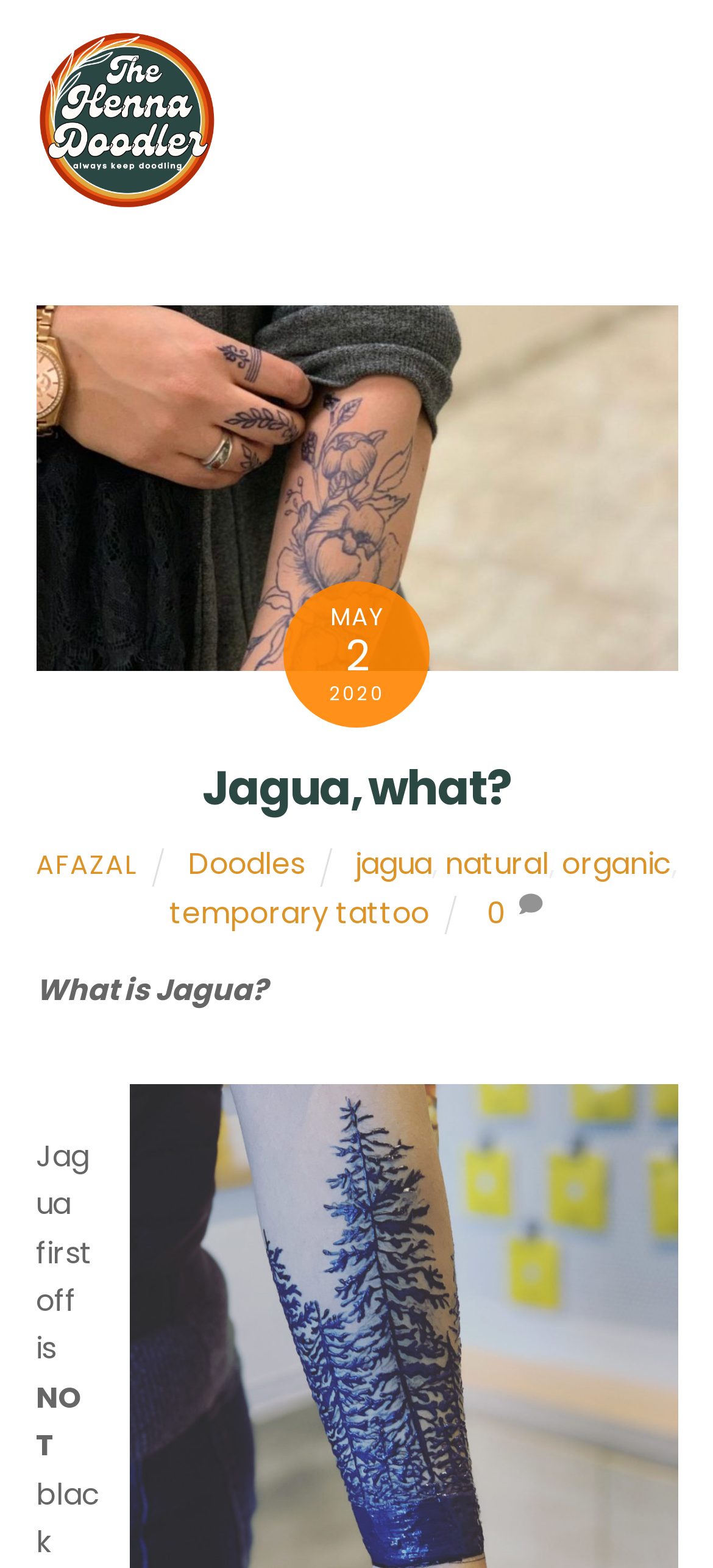Extract the bounding box coordinates of the UI element described by: "learning outcomes". The coordinates should include four float numbers ranging from 0 to 1, e.g., [left, top, right, bottom].

None